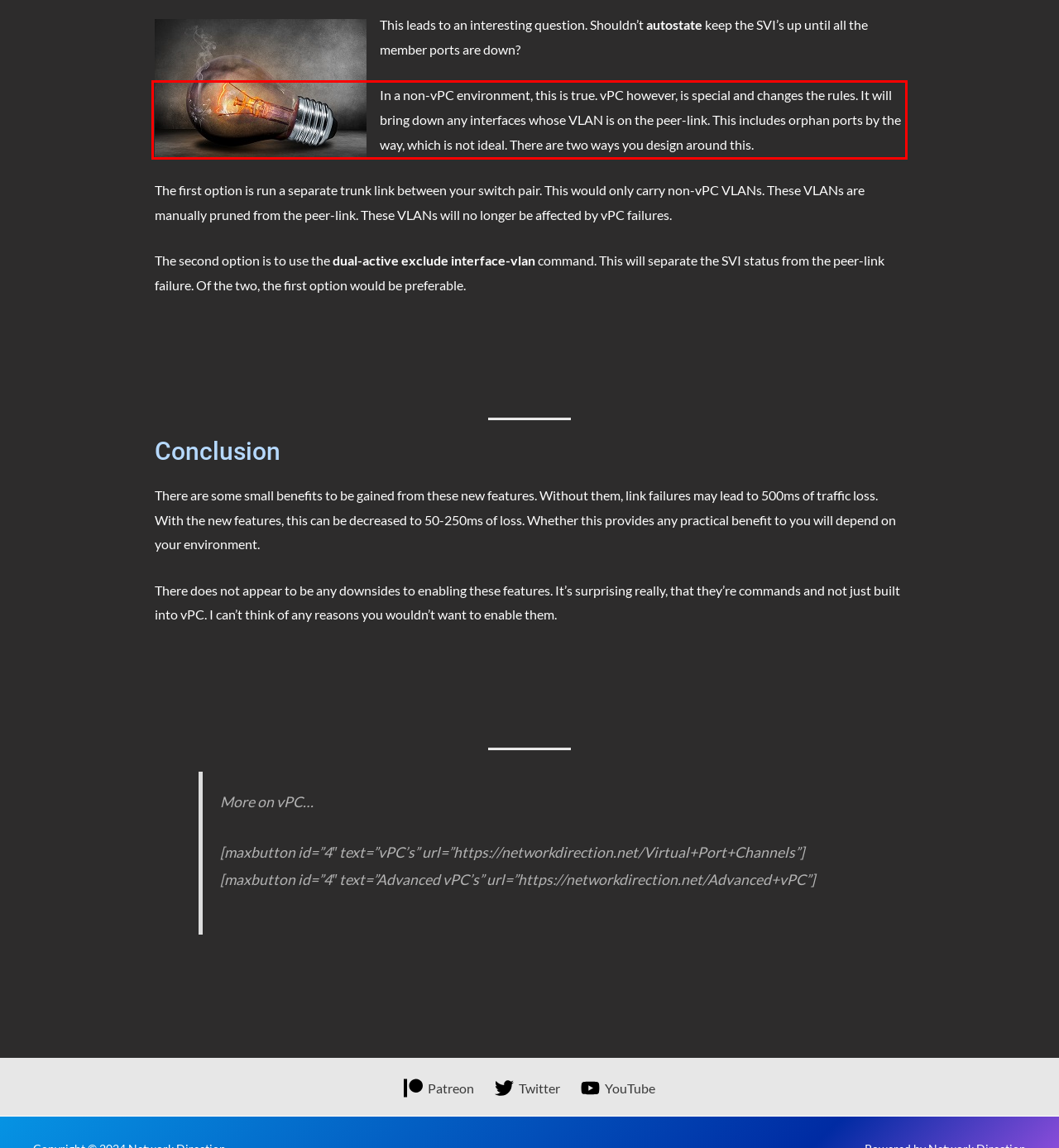Identify and extract the text within the red rectangle in the screenshot of the webpage.

In a non-vPC environment, this is true. vPC however, is special and changes the rules. It will bring down any interfaces whose VLAN is on the peer-link. This includes orphan ports by the way, which is not ideal. There are two ways you design around this.